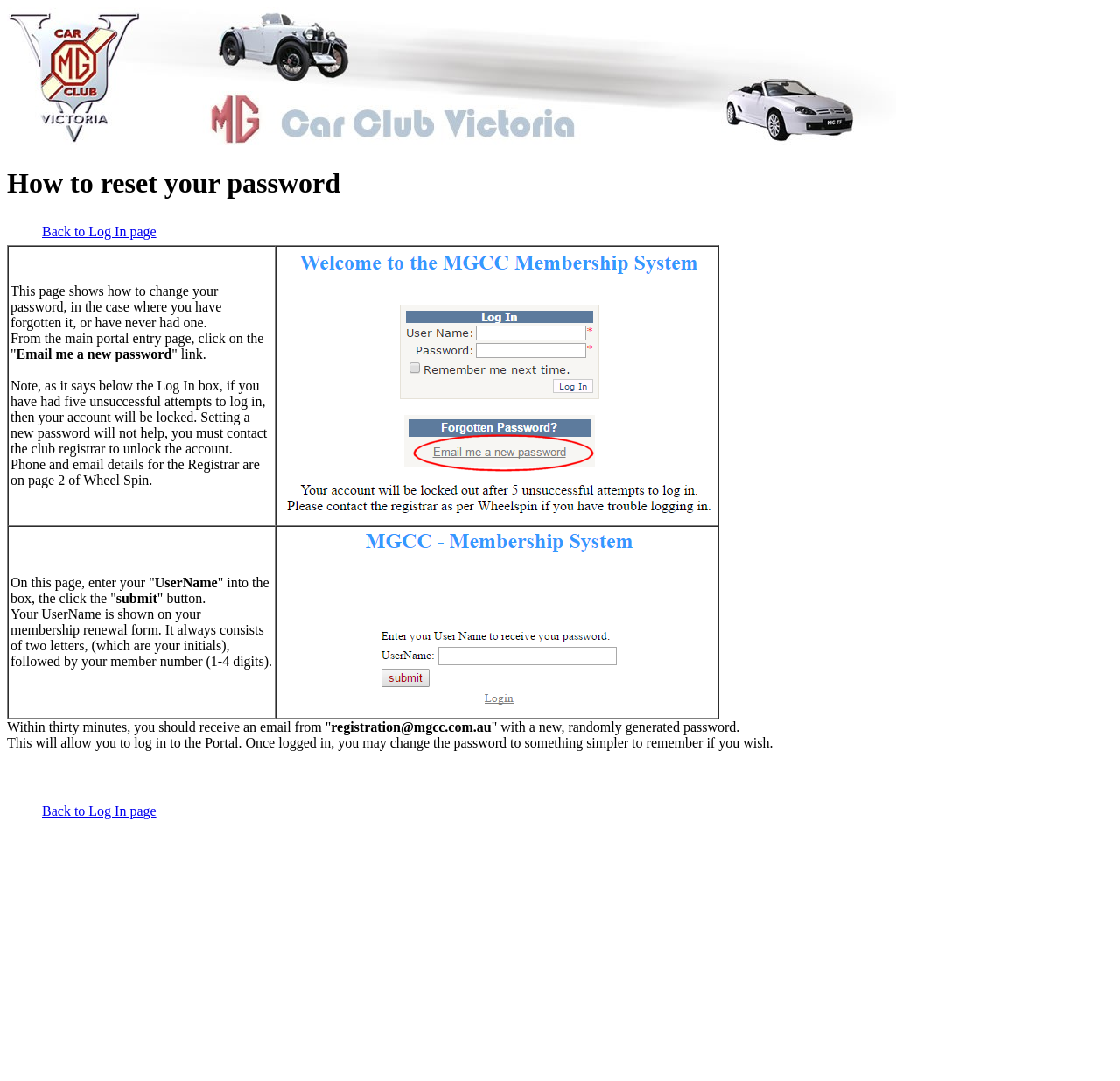Reply to the question with a brief word or phrase: What is the purpose of this webpage?

Reset password